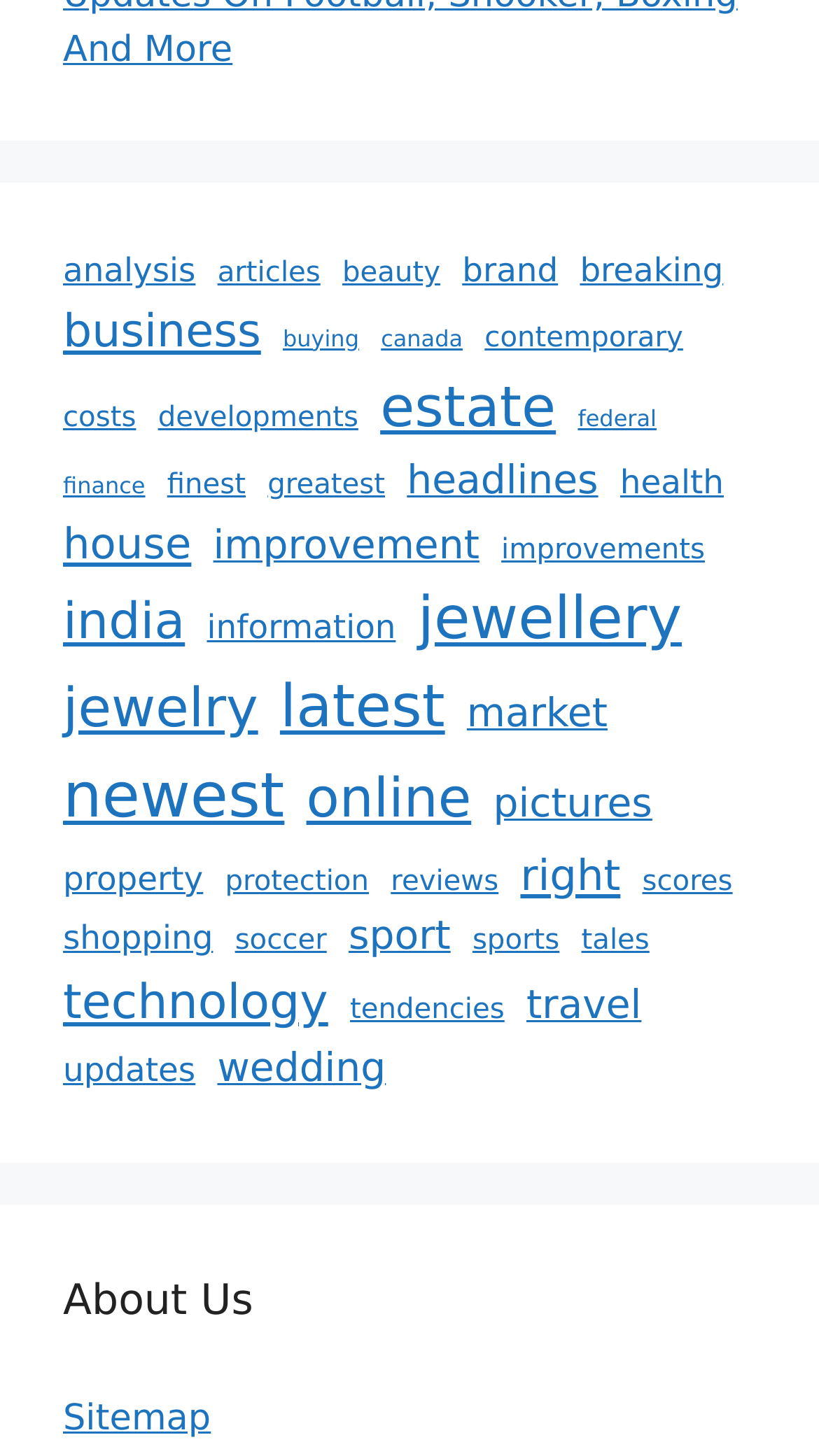Please provide a one-word or short phrase answer to the question:
How many categories are related to real estate?

3